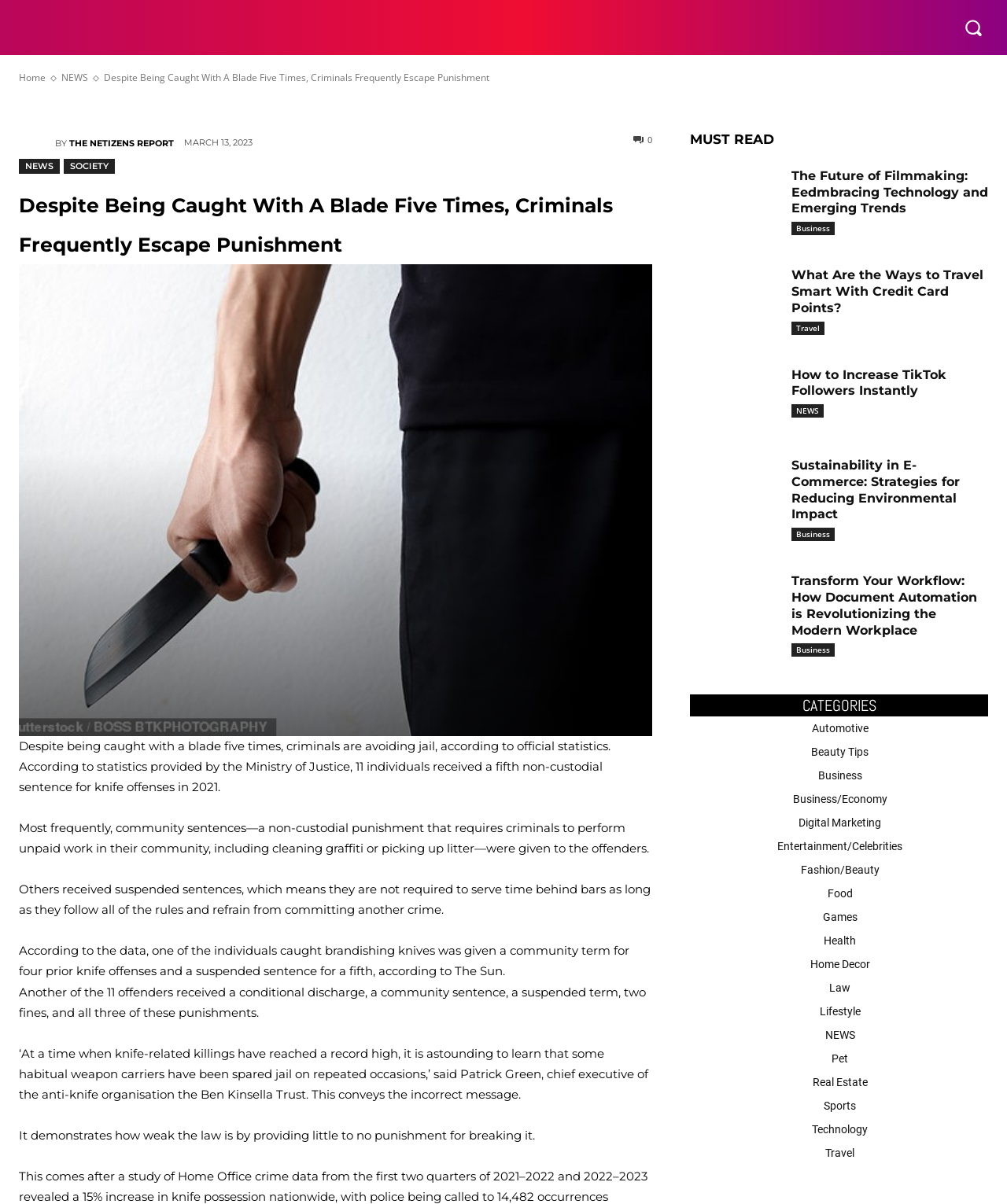Identify the bounding box coordinates necessary to click and complete the given instruction: "Search for something".

[0.951, 0.01, 0.981, 0.035]